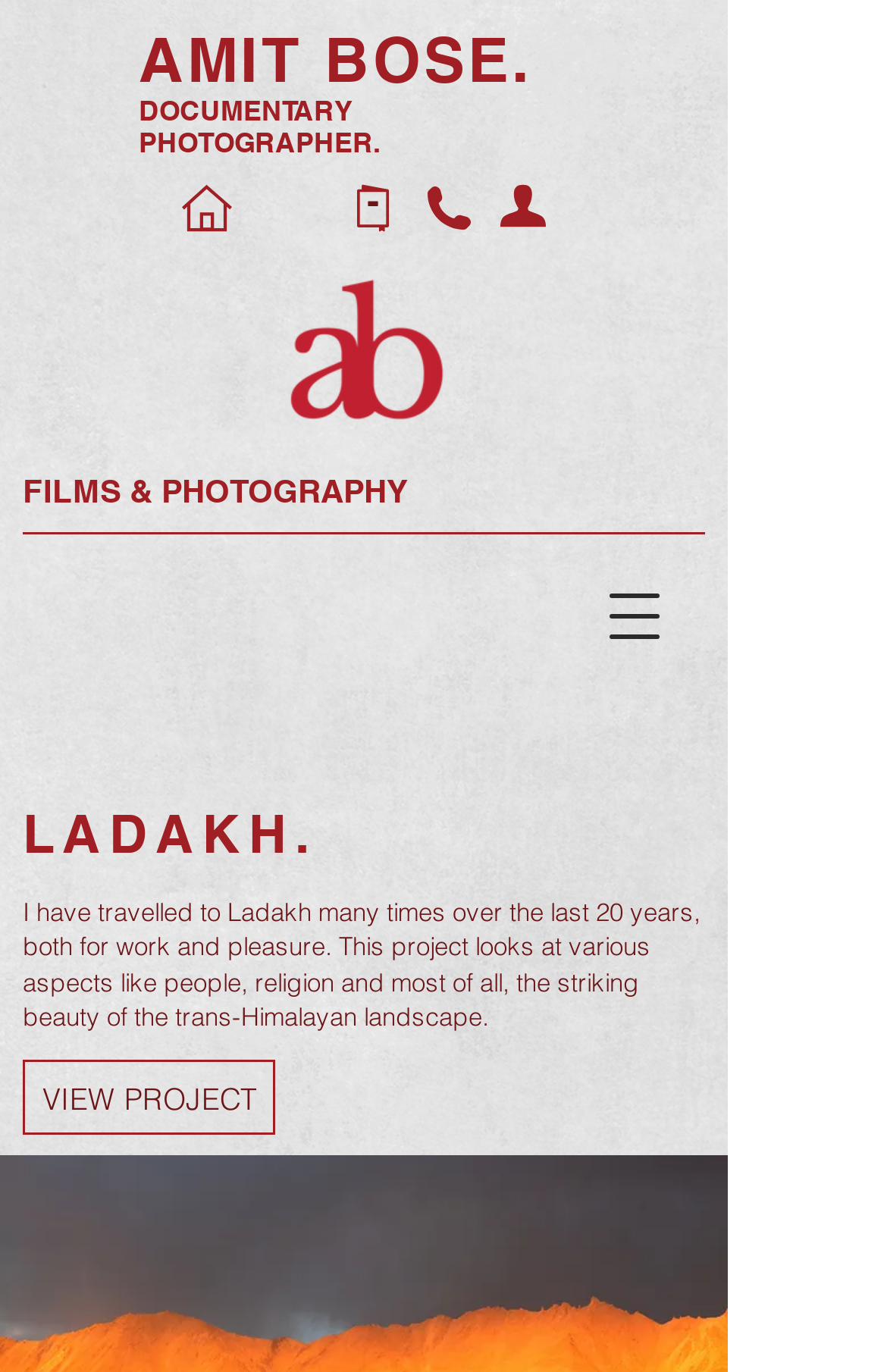What is the profession of Amit Bose?
Analyze the image and provide a thorough answer to the question.

I inferred this answer by looking at the heading 'AMIT BOSE.' and the static text 'DOCUMENTARY PHOTOGRAPHER.' that follows it, which suggests that Amit Bose is a documentary photographer.